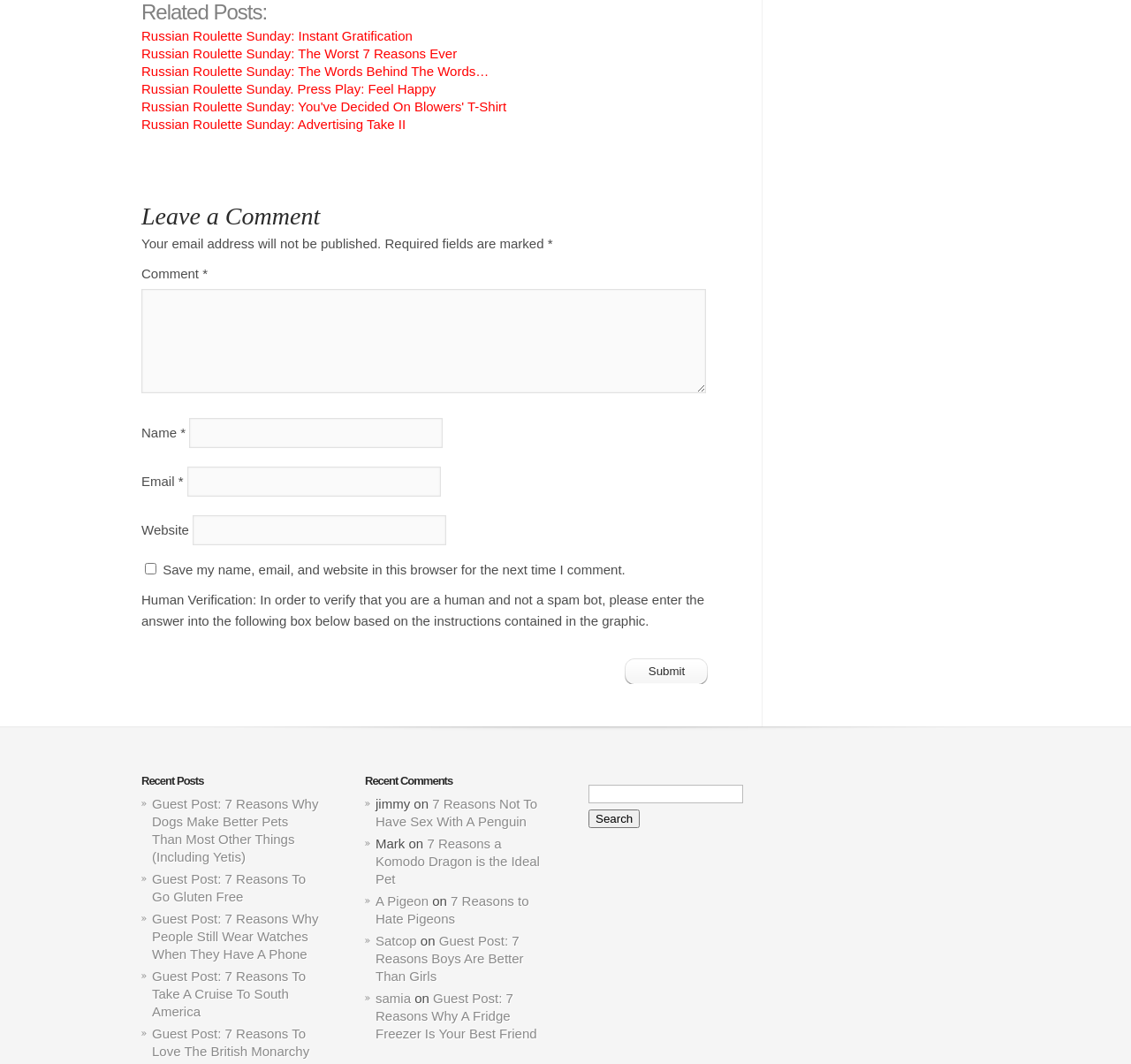How many 'Russian Roulette Sunday' links are on the webpage?
Can you offer a detailed and complete answer to this question?

There are 6 links with the title 'Russian Roulette Sunday' on the webpage, each with a different subtitle, such as 'Instant Gratification' and 'Advertising Take II'.